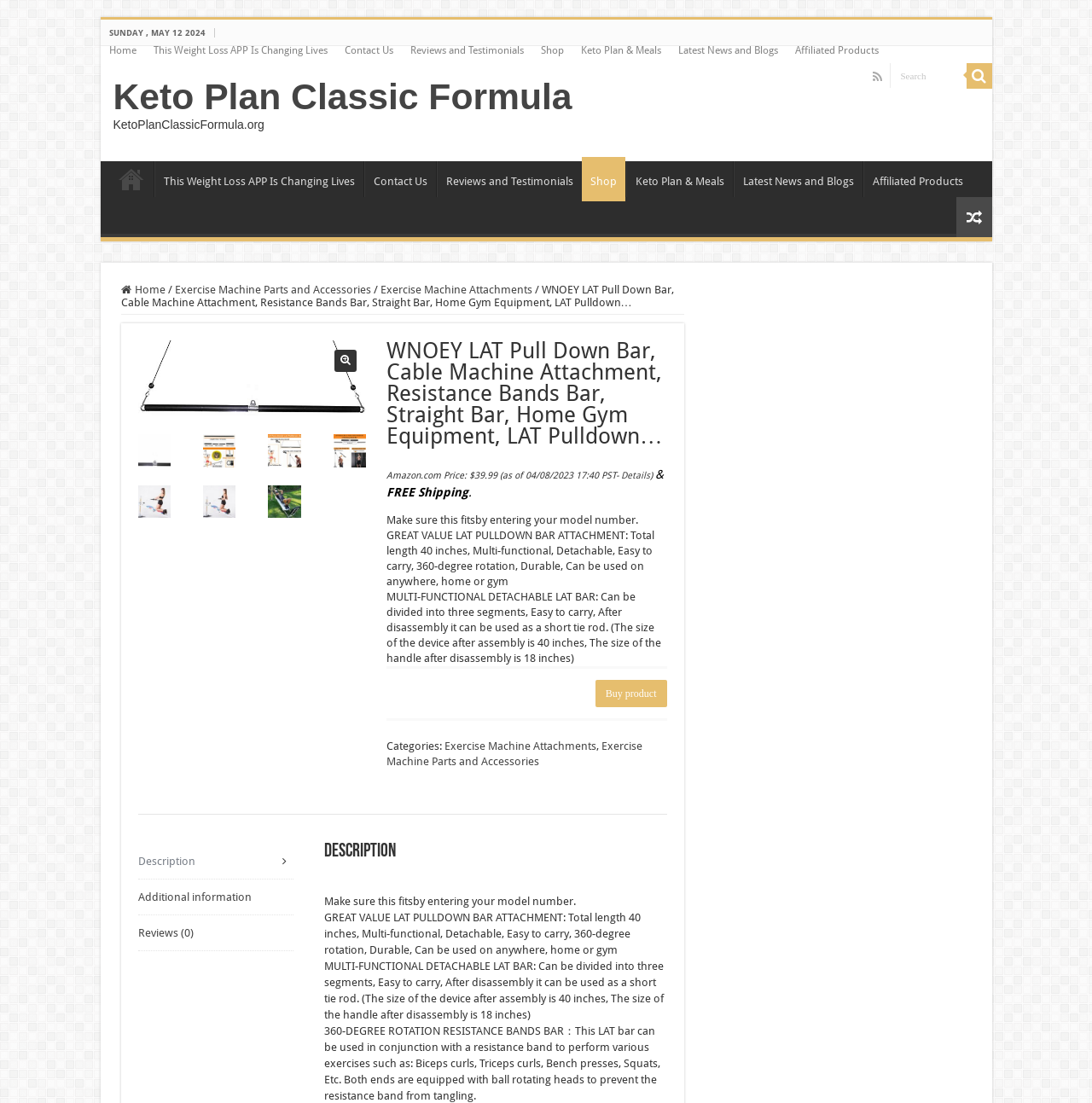What is the price of the LAT Pull Down Bar? Analyze the screenshot and reply with just one word or a short phrase.

$39.99